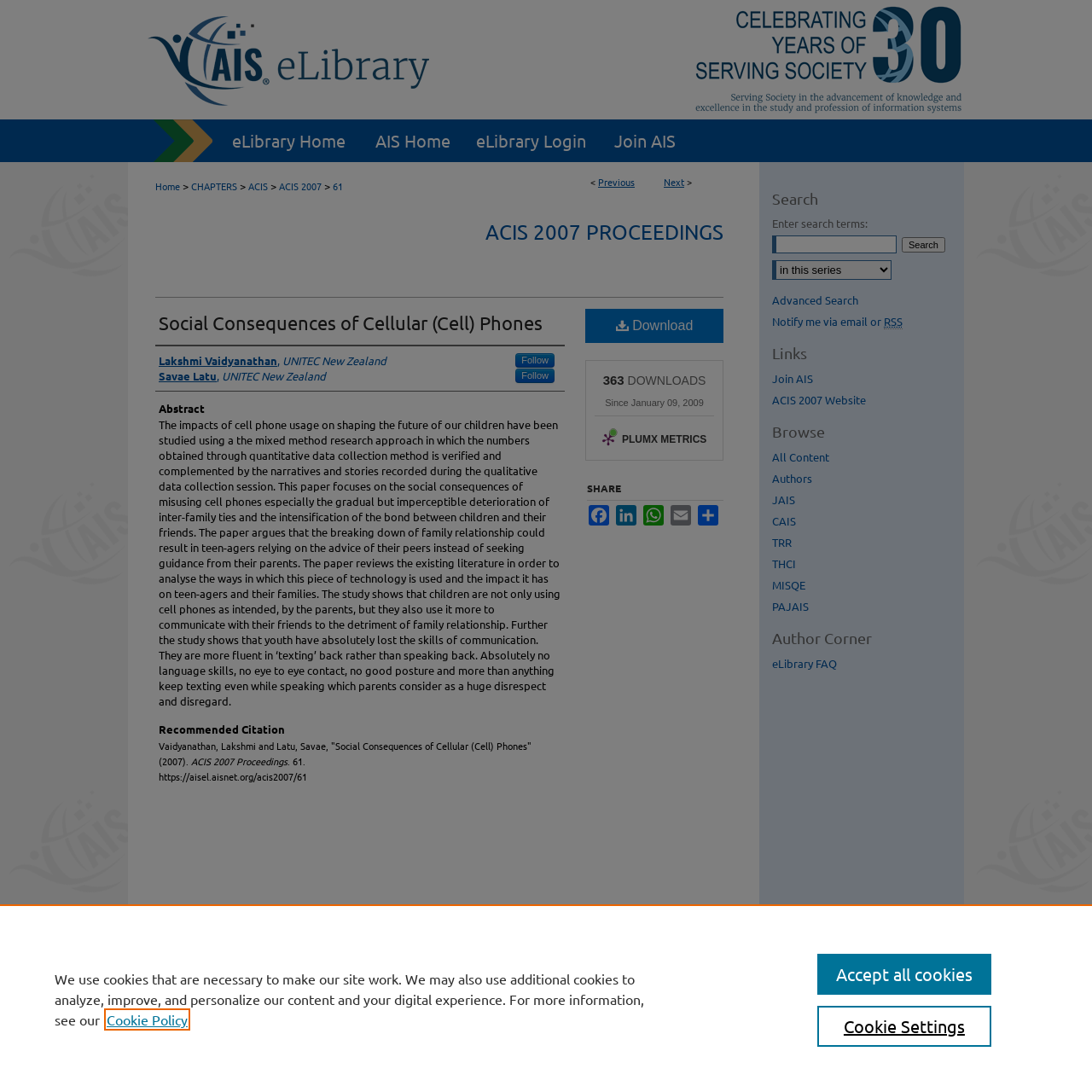Can you specify the bounding box coordinates for the region that should be clicked to fulfill this instruction: "Get a quote".

None